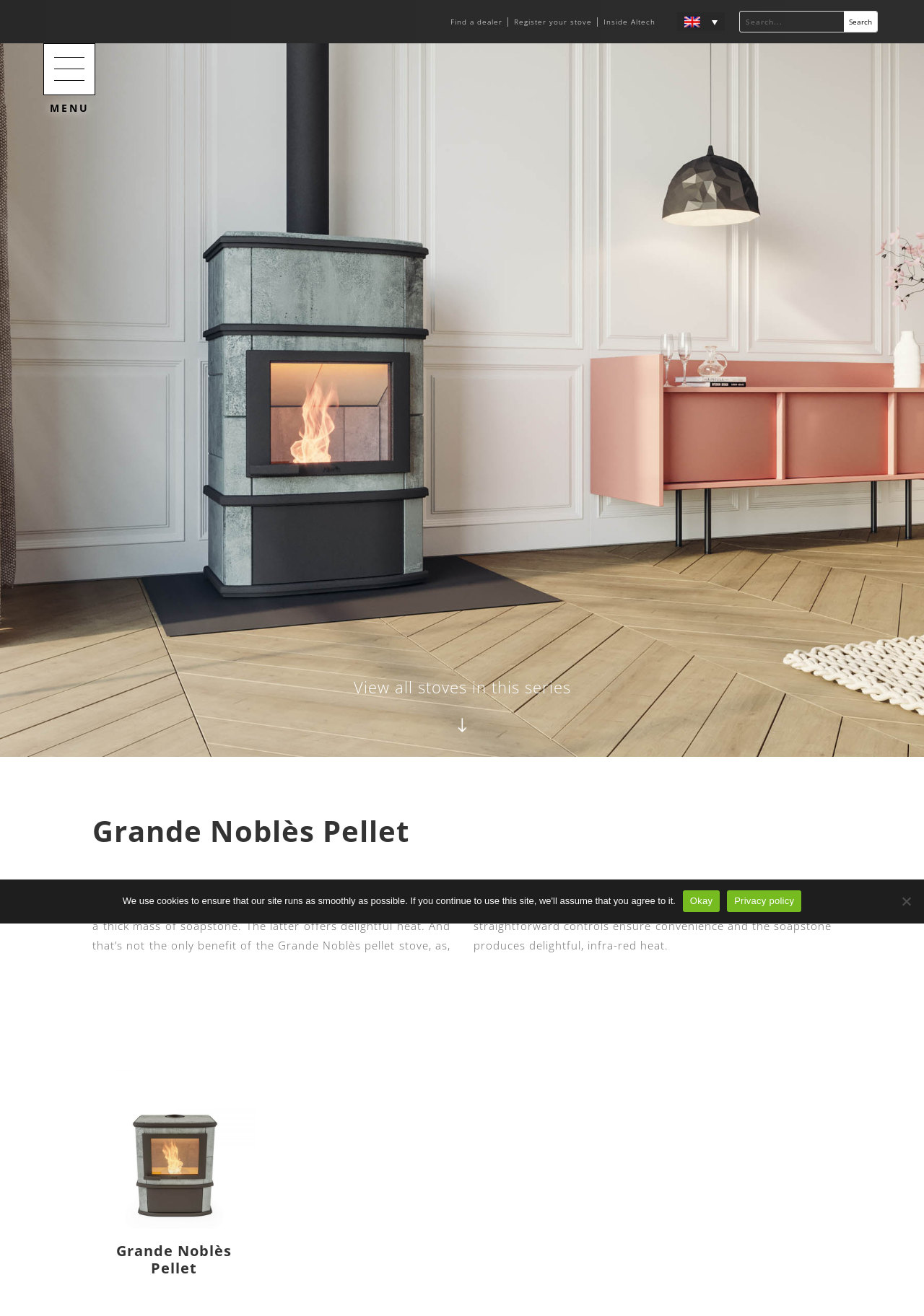Please identify the primary heading on the webpage and return its text.

Grande Noblès Pellet